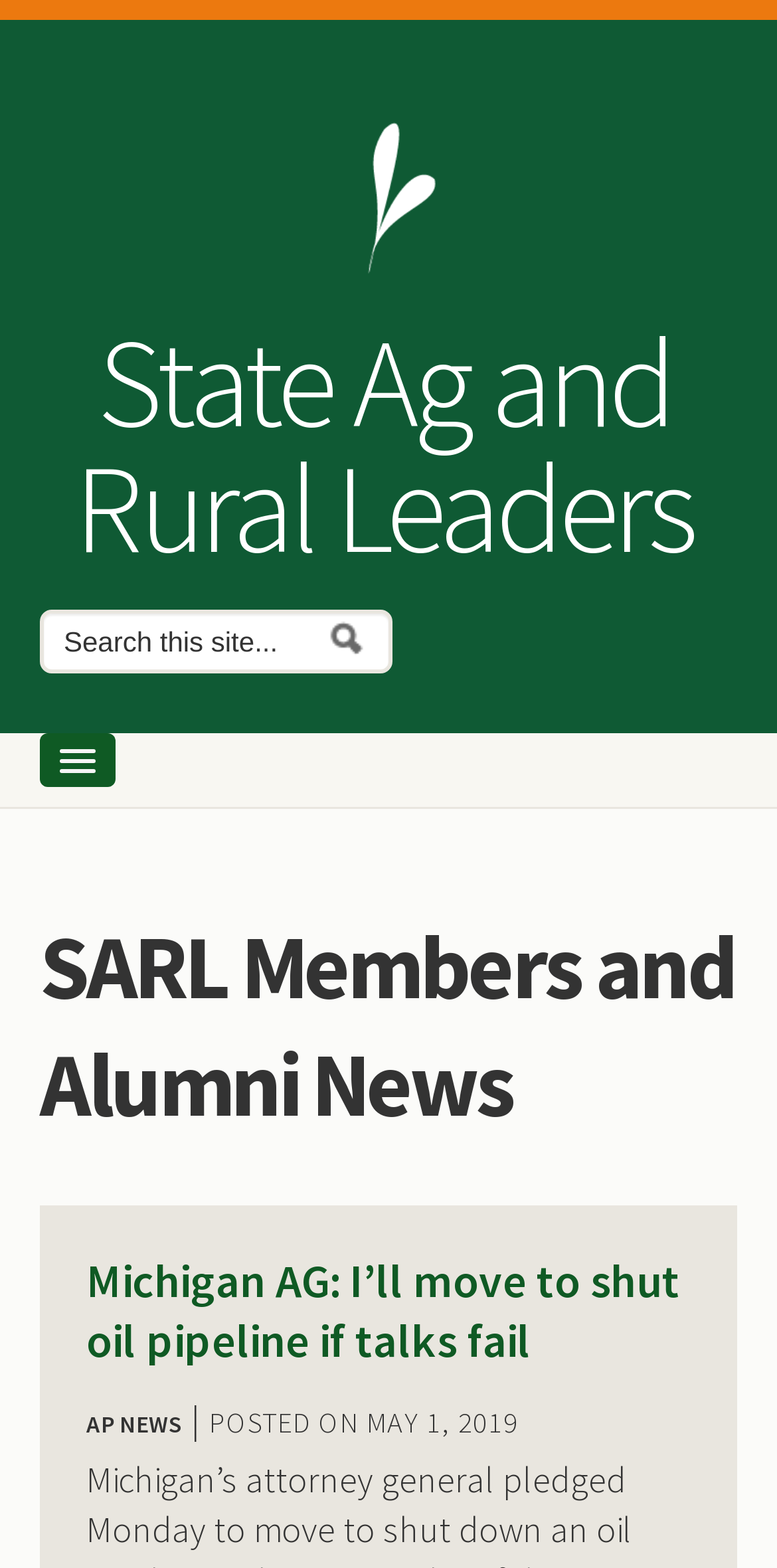Given the element description "State Ag and Rural Leaders" in the screenshot, predict the bounding box coordinates of that UI element.

[0.096, 0.192, 0.894, 0.372]